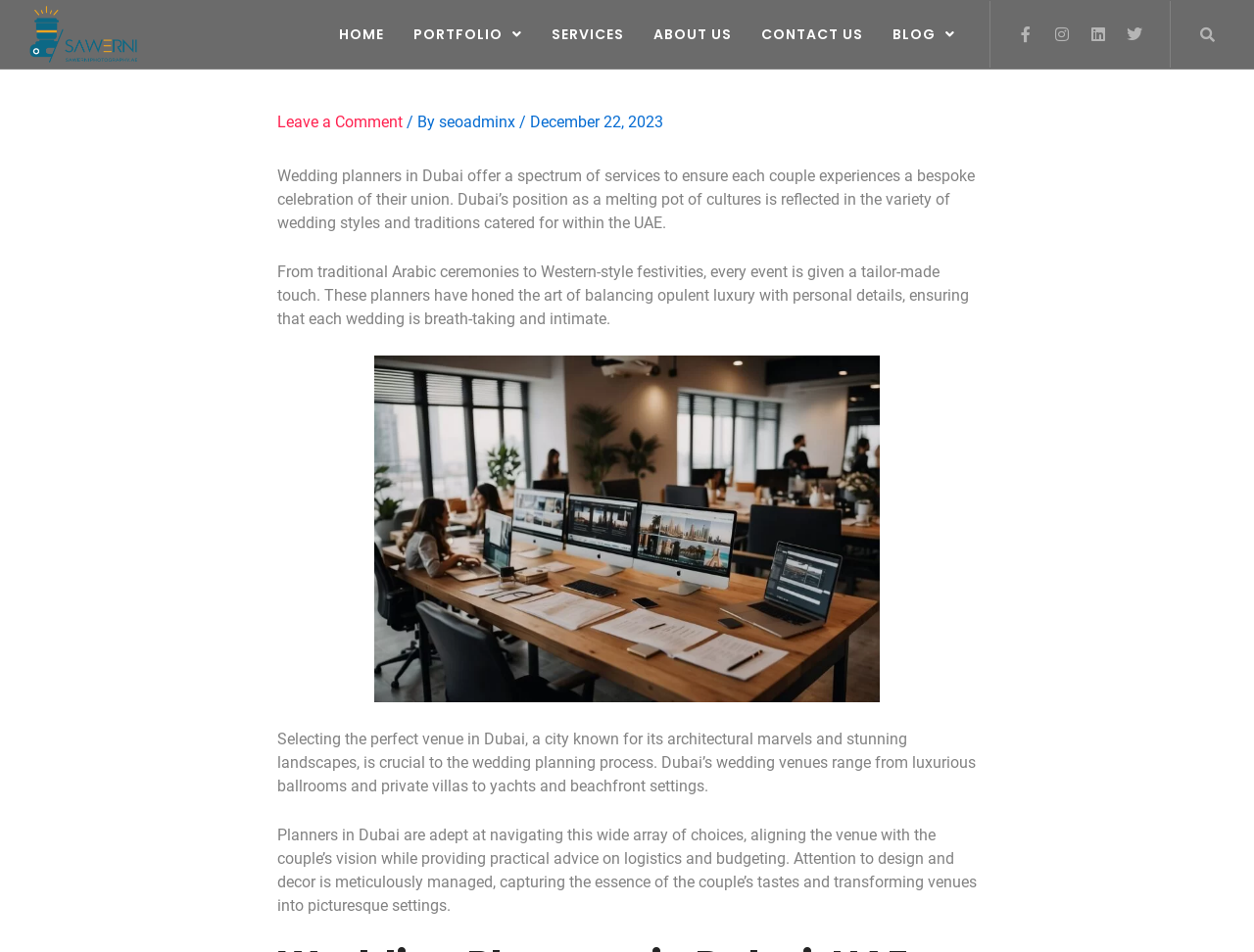What is the image on the webpage depicting?
Using the visual information, answer the question in a single word or phrase.

A wedding setting